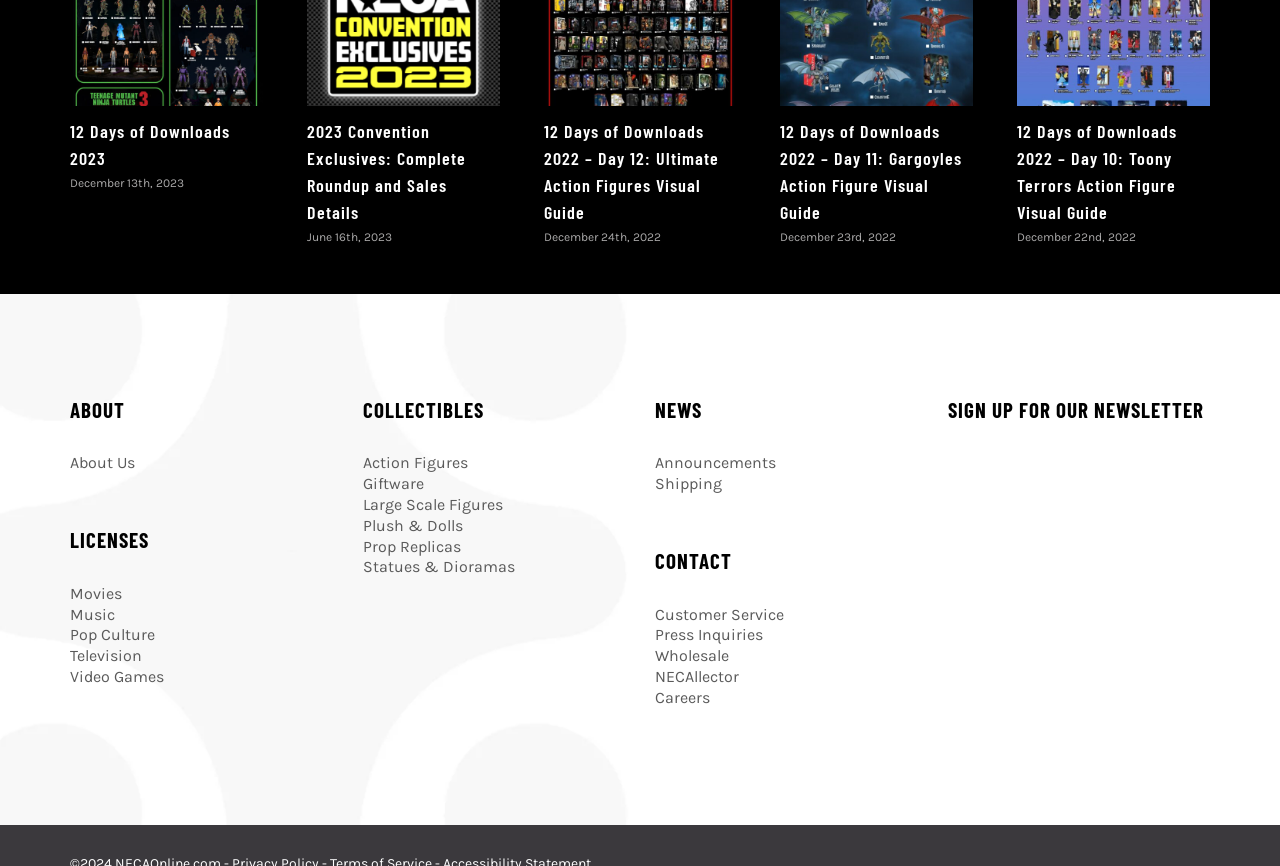What is the purpose of the 'SIGN UP FOR OUR NEWSLETTER' section?
Please ensure your answer is as detailed and informative as possible.

The 'SIGN UP FOR OUR NEWSLETTER' section is likely intended to allow users to receive updates and news from the website. This is a common feature on websites to keep users informed about new products, promotions, or events.